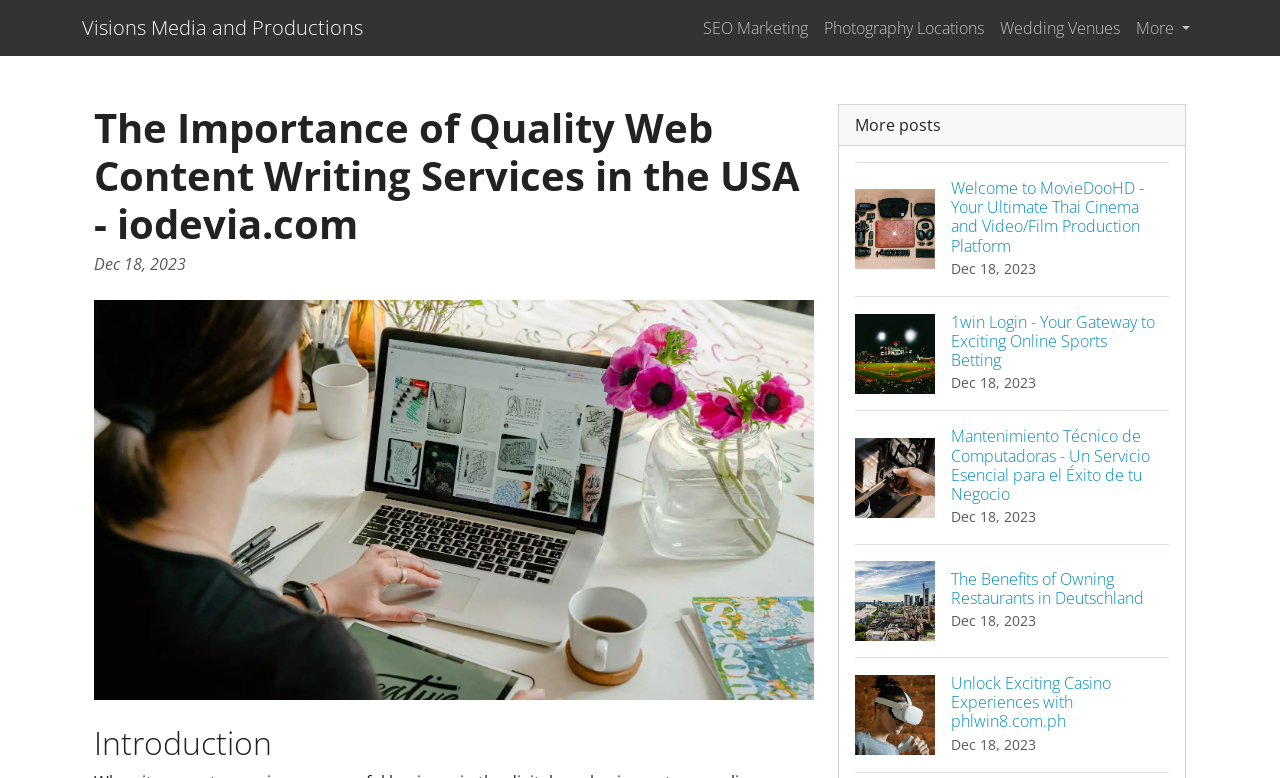Please provide the bounding box coordinates for the element that needs to be clicked to perform the instruction: "Learn about Welcome to MovieDooHD". The coordinates must consist of four float numbers between 0 and 1, formatted as [left, top, right, bottom].

[0.668, 0.208, 0.913, 0.38]